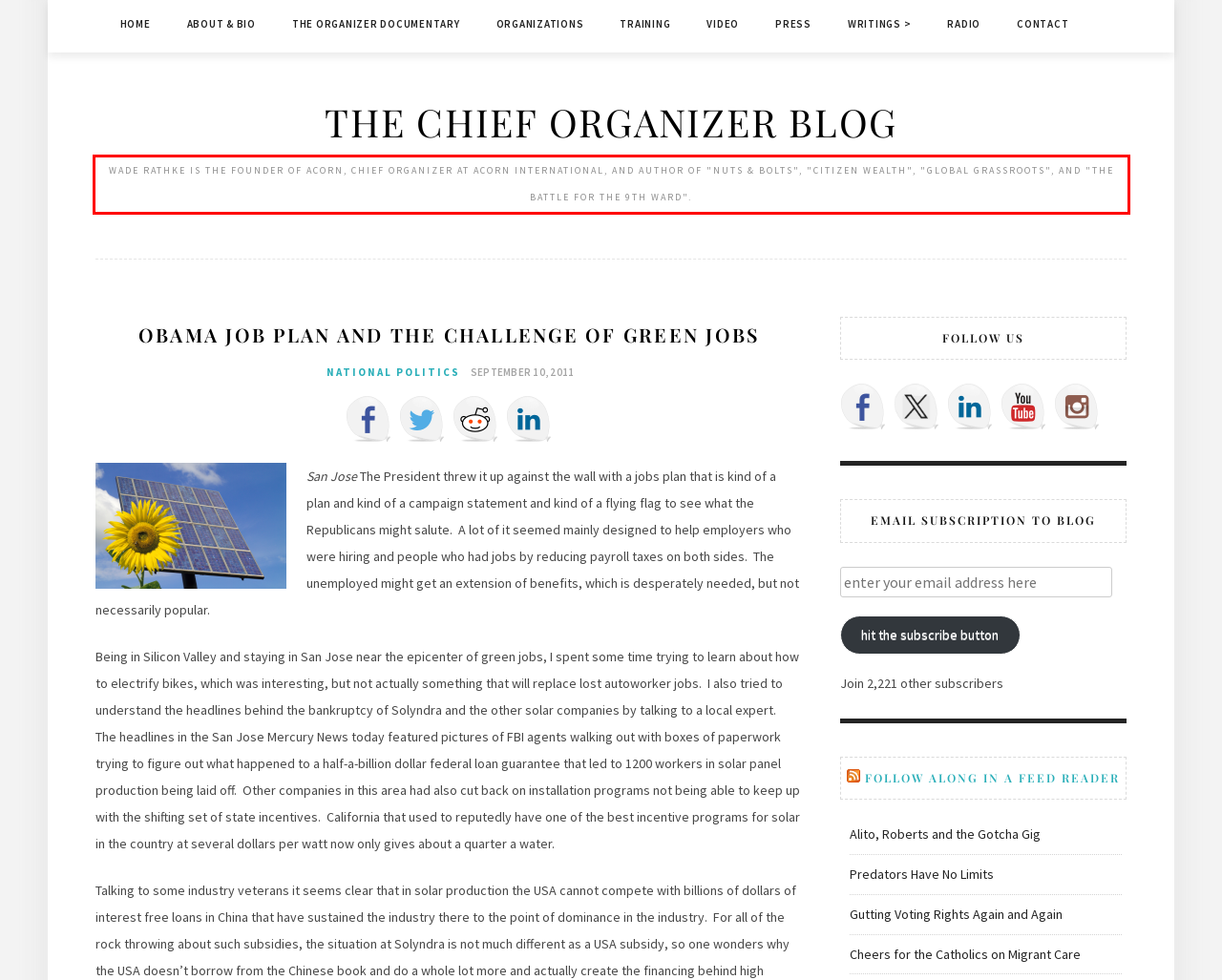Look at the webpage screenshot and recognize the text inside the red bounding box.

WADE RATHKE IS THE FOUNDER OF ACORN, CHIEF ORGANIZER AT ACORN INTERNATIONAL, AND AUTHOR OF "NUTS & BOLTS", "CITIZEN WEALTH", "GLOBAL GRASSROOTS", AND "THE BATTLE FOR THE 9TH WARD".